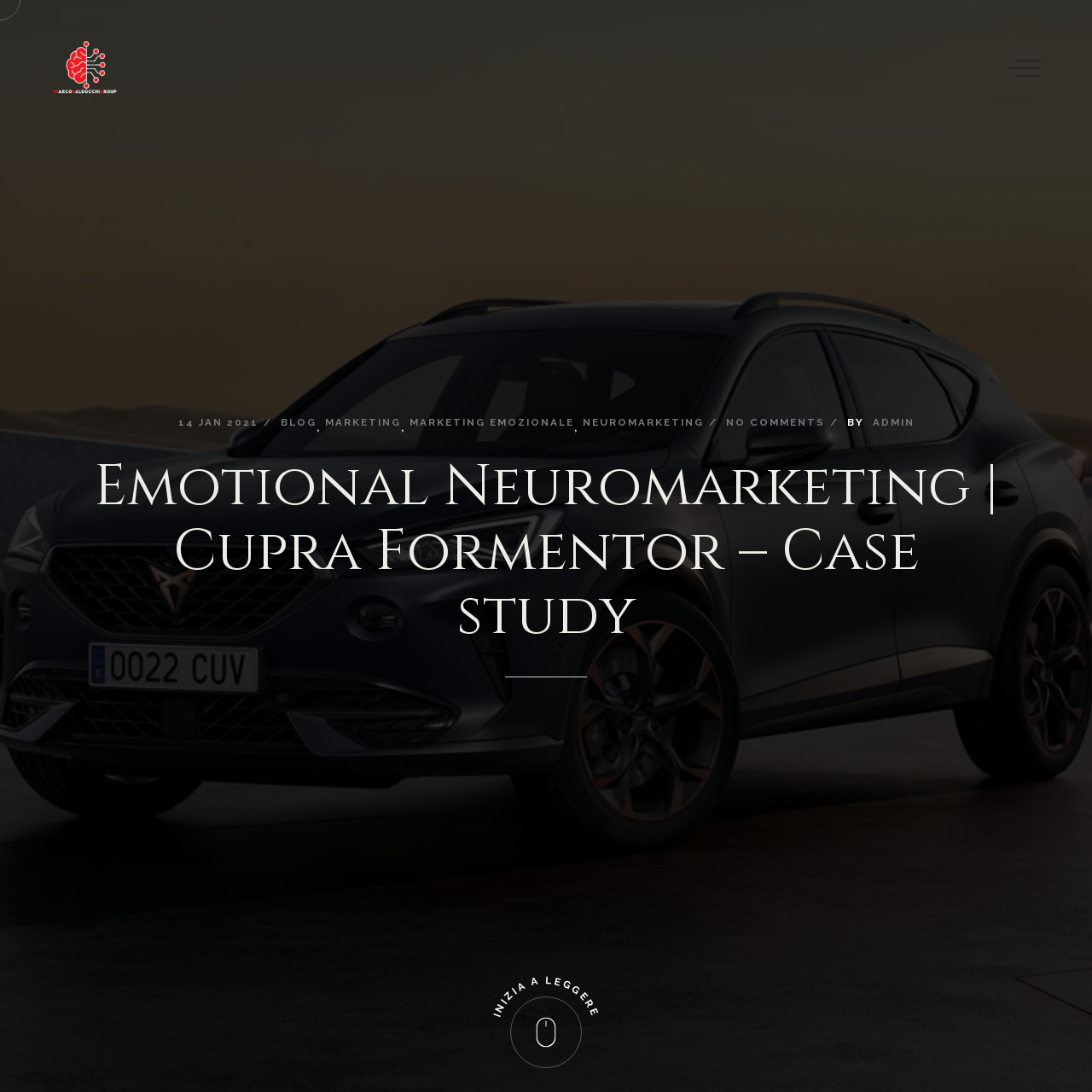What is the title of the case study?
Ensure your answer is thorough and detailed.

I look at the heading element on the webpage, which has the text 'Emotional Neuromarketing | Cupra Formentor – Case study', indicating that this is the title of the case study.